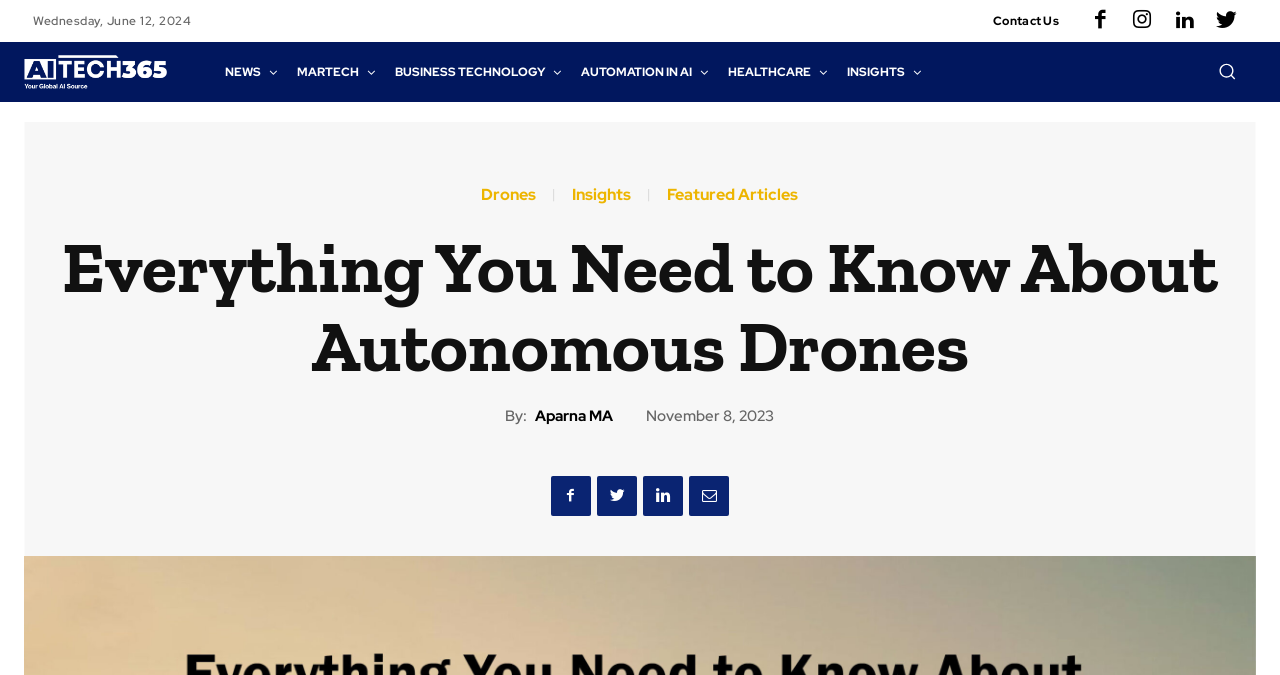Given the element description: "Facebook", predict the bounding box coordinates of this UI element. The coordinates must be four float numbers between 0 and 1, given as [left, top, right, bottom].

[0.843, 0.0, 0.876, 0.062]